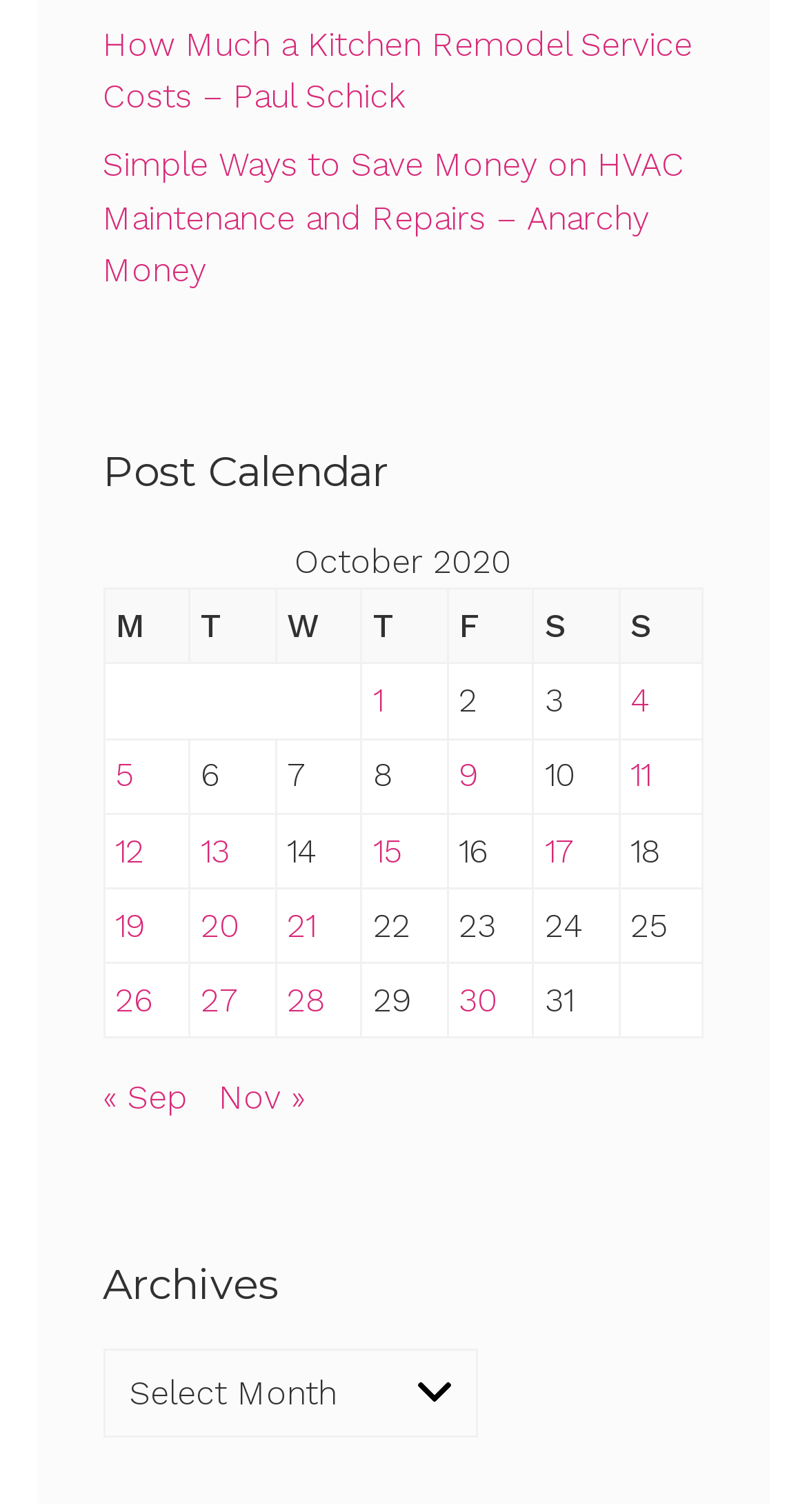Provide a thorough and detailed response to the question by examining the image: 
What is the purpose of the 'Archives' section?

I inferred the purpose of the 'Archives' section by its name and the fact that it is a combobox, which suggests that it allows users to select and access past posts or archives.